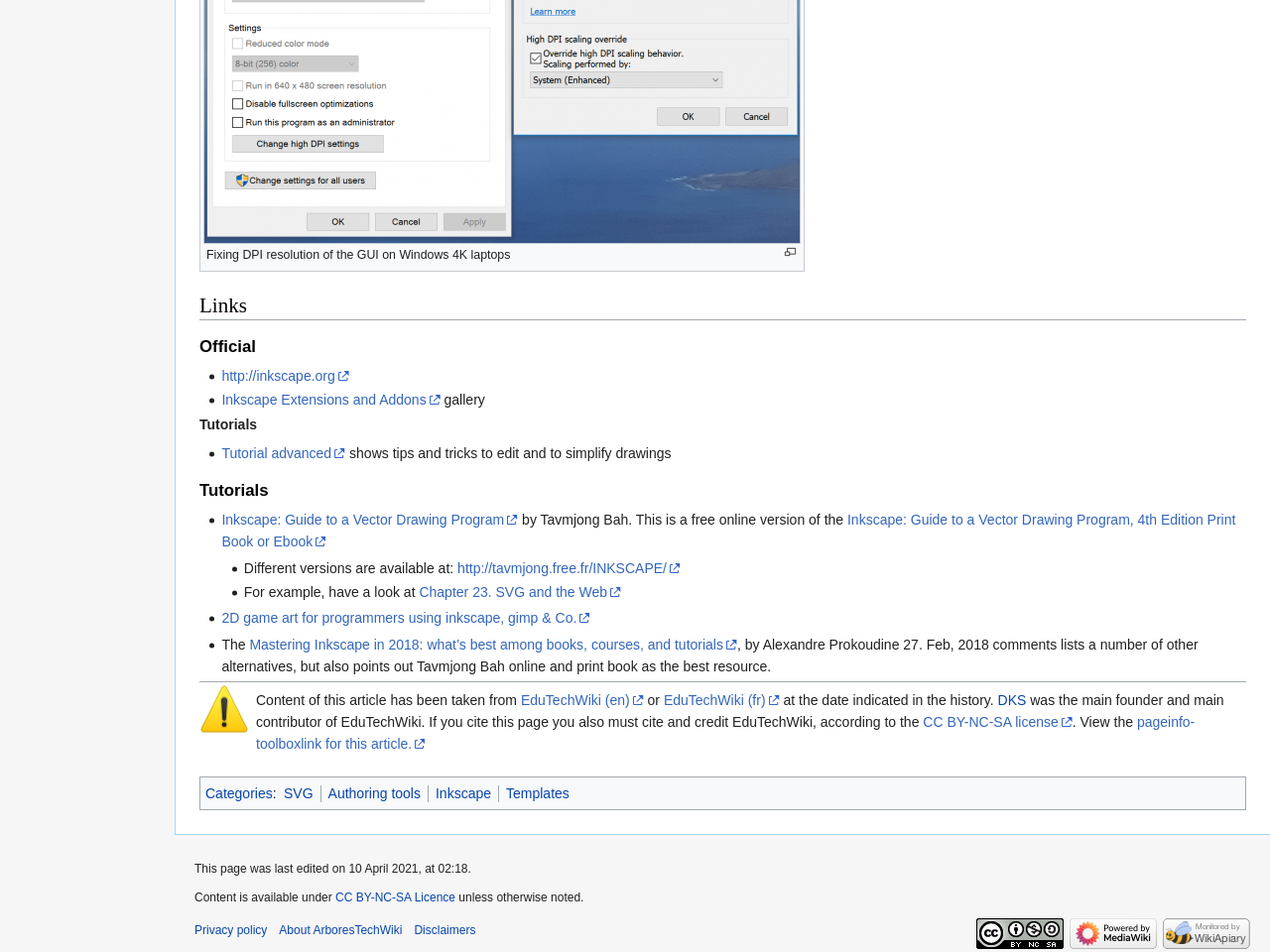Determine the bounding box coordinates of the clickable region to execute the instruction: "Read the 'Tutorials' section". The coordinates should be four float numbers between 0 and 1, denoted as [left, top, right, bottom].

[0.157, 0.493, 0.981, 0.53]